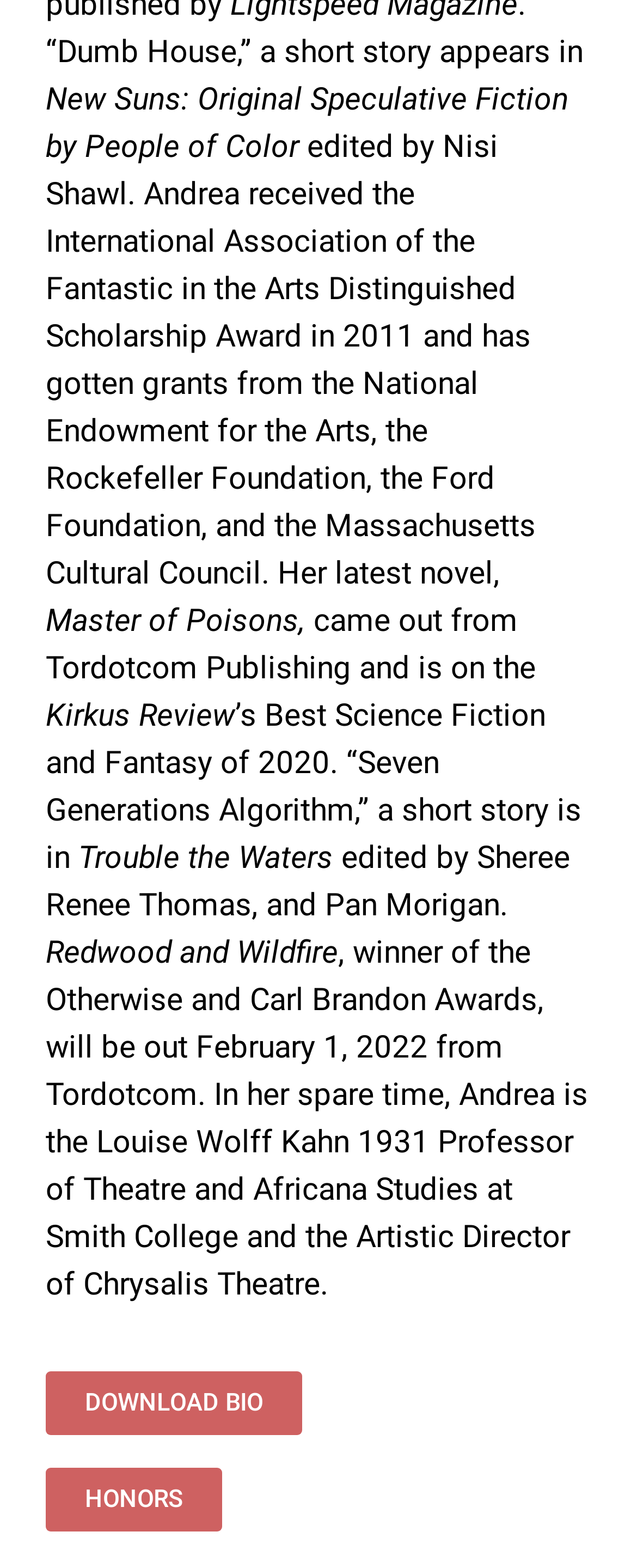Provide the bounding box coordinates of the HTML element this sentence describes: "DOWNLOAD BIO". The bounding box coordinates consist of four float numbers between 0 and 1, i.e., [left, top, right, bottom].

[0.072, 0.874, 0.474, 0.915]